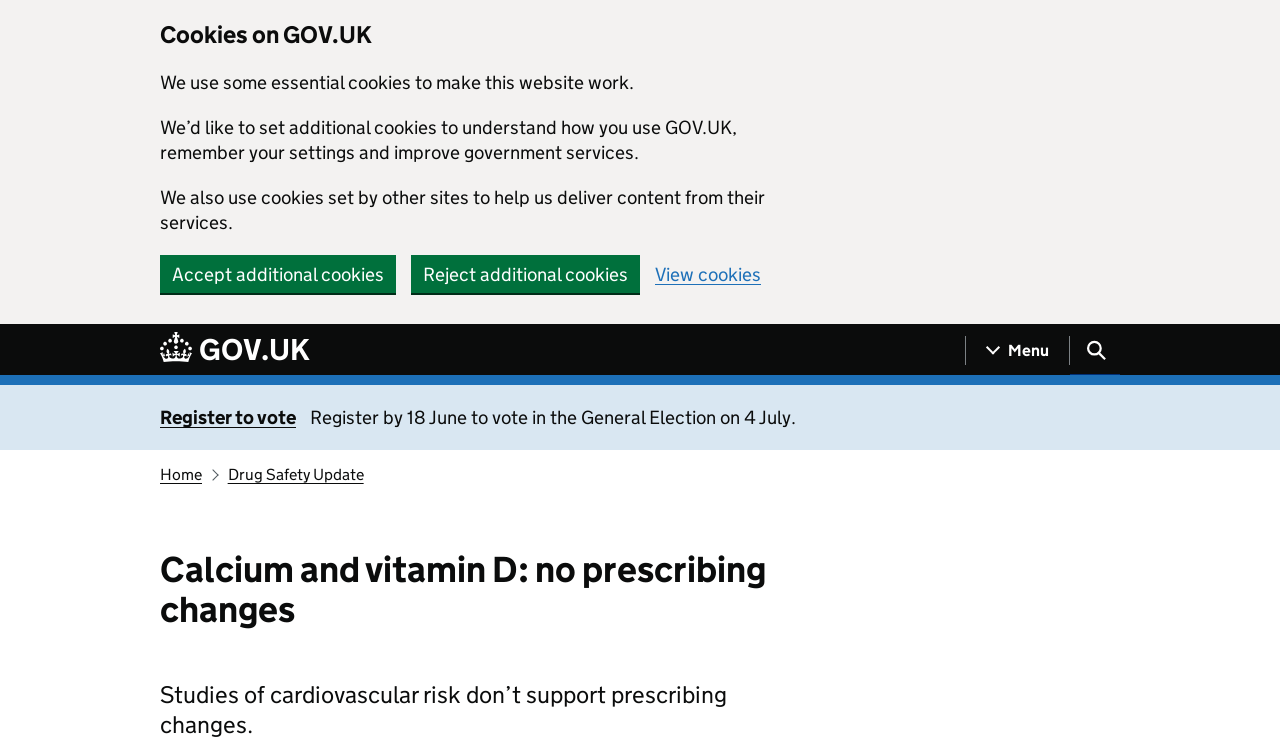Locate the bounding box coordinates of the area that needs to be clicked to fulfill the following instruction: "Search GOV.UK". The coordinates should be in the format of four float numbers between 0 and 1, namely [left, top, right, bottom].

[0.836, 0.433, 0.875, 0.499]